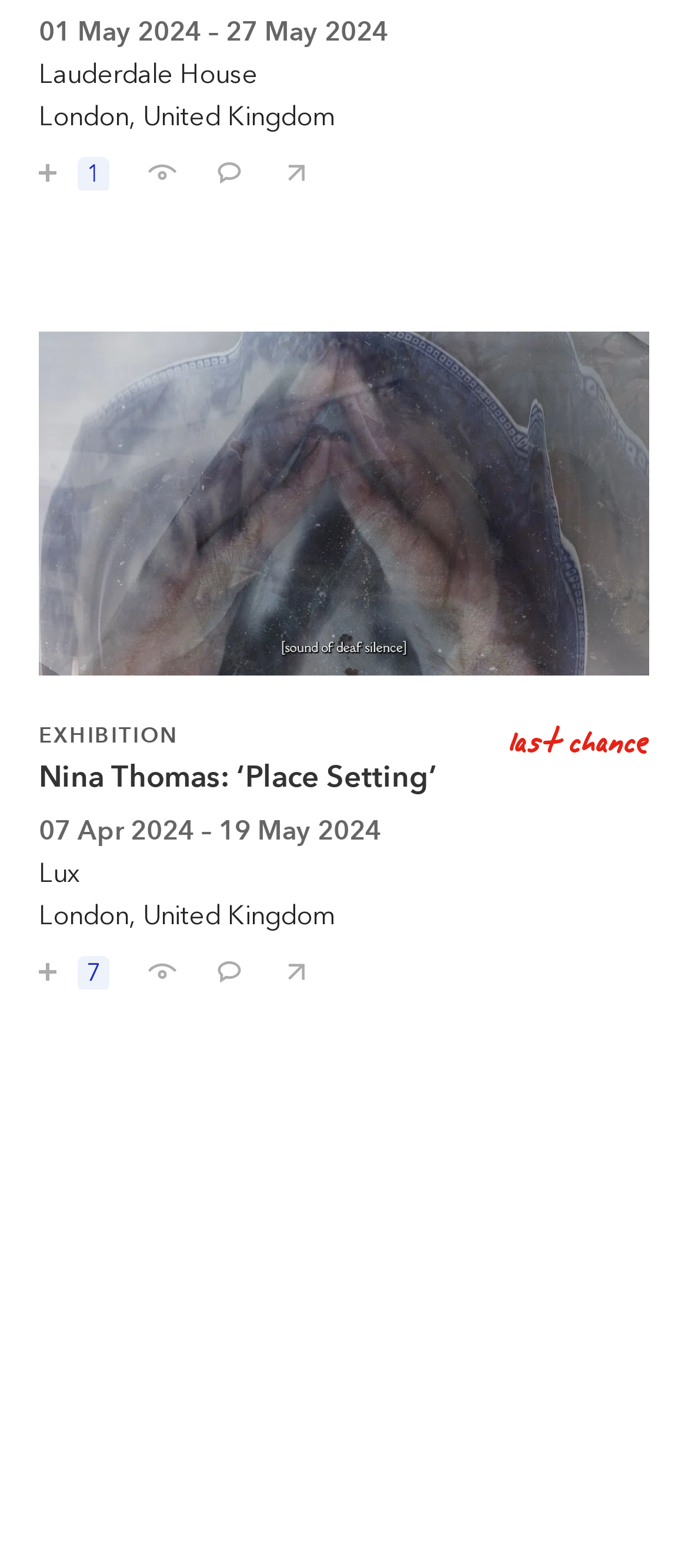Respond to the question with just a single word or phrase: 
How many artworks are displayed?

2